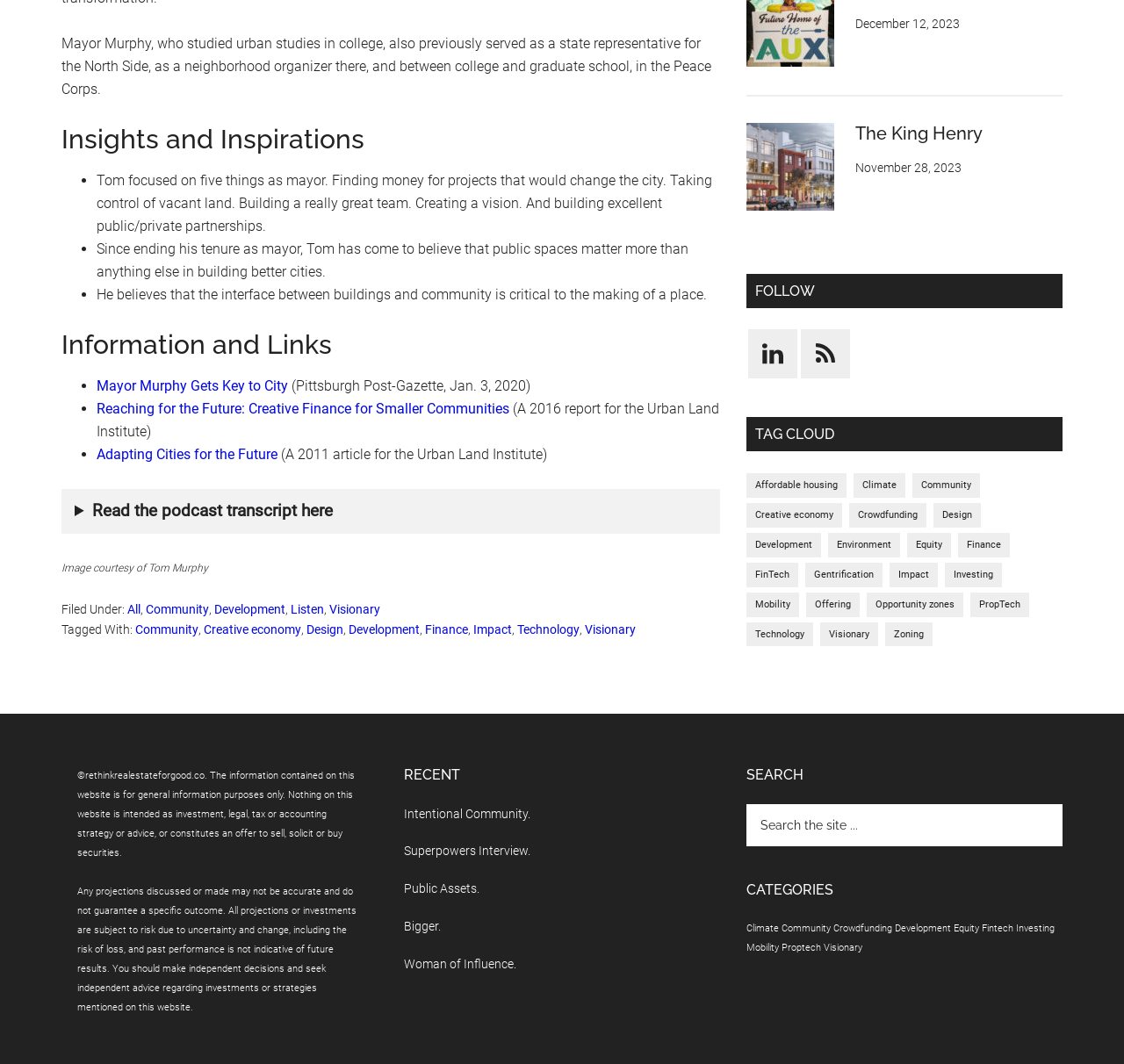Highlight the bounding box coordinates of the element you need to click to perform the following instruction: "Click on the link 'Mayor Murphy Gets Key to City'."

[0.086, 0.355, 0.256, 0.371]